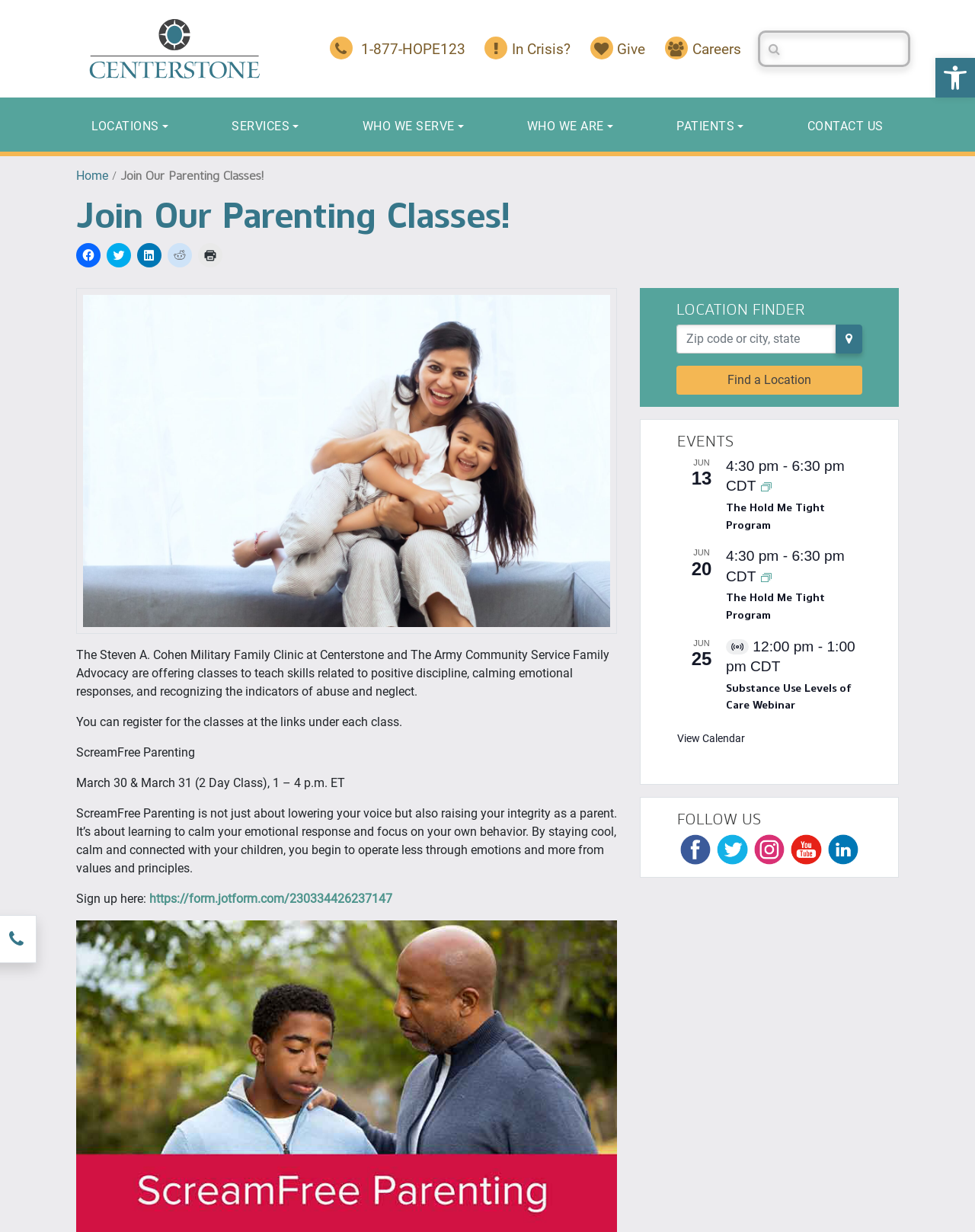Specify the bounding box coordinates of the element's area that should be clicked to execute the given instruction: "Click the 'Open toolbar Accessibility Tools' button". The coordinates should be four float numbers between 0 and 1, i.e., [left, top, right, bottom].

[0.959, 0.047, 1.0, 0.079]